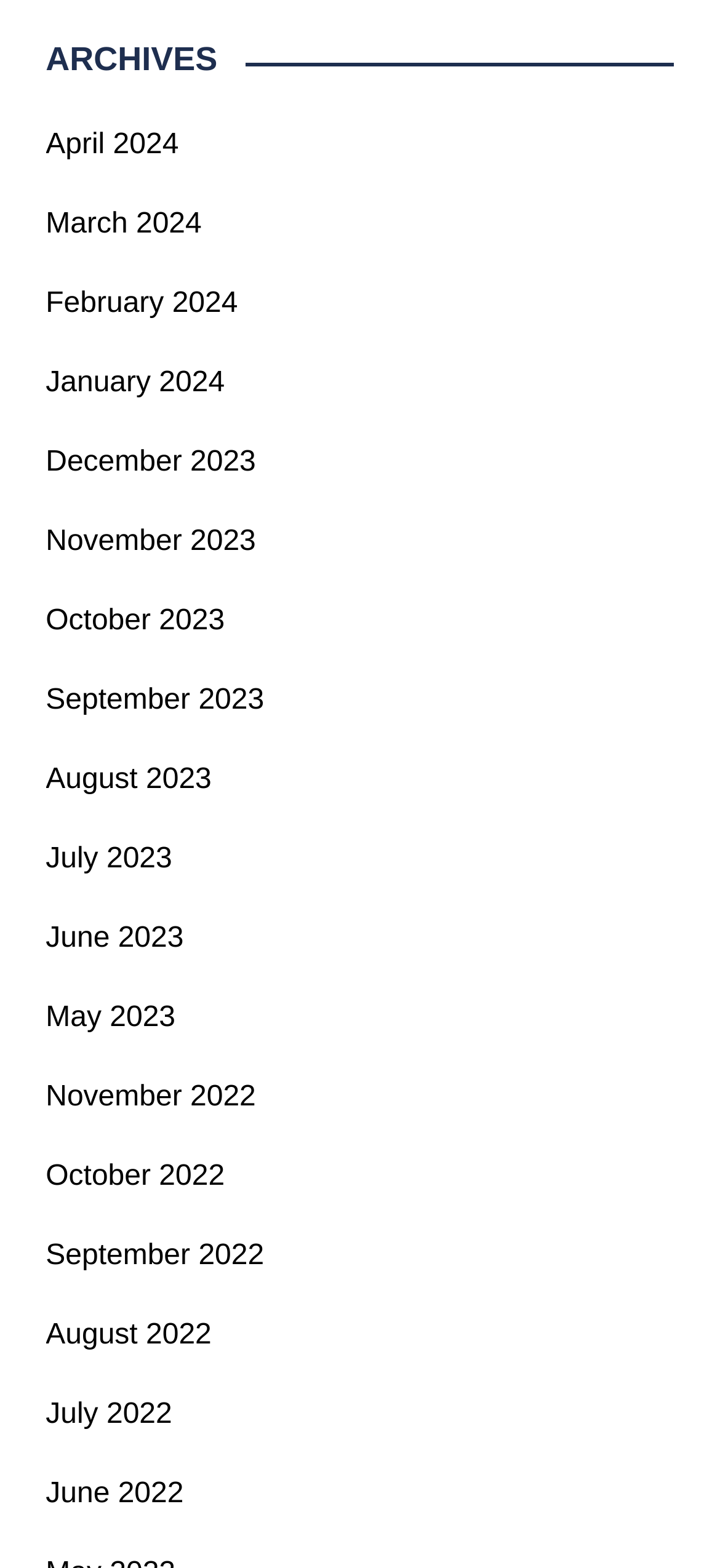Determine the bounding box coordinates of the clickable element to complete this instruction: "access January 2024 archives". Provide the coordinates in the format of four float numbers between 0 and 1, [left, top, right, bottom].

[0.063, 0.229, 0.312, 0.262]